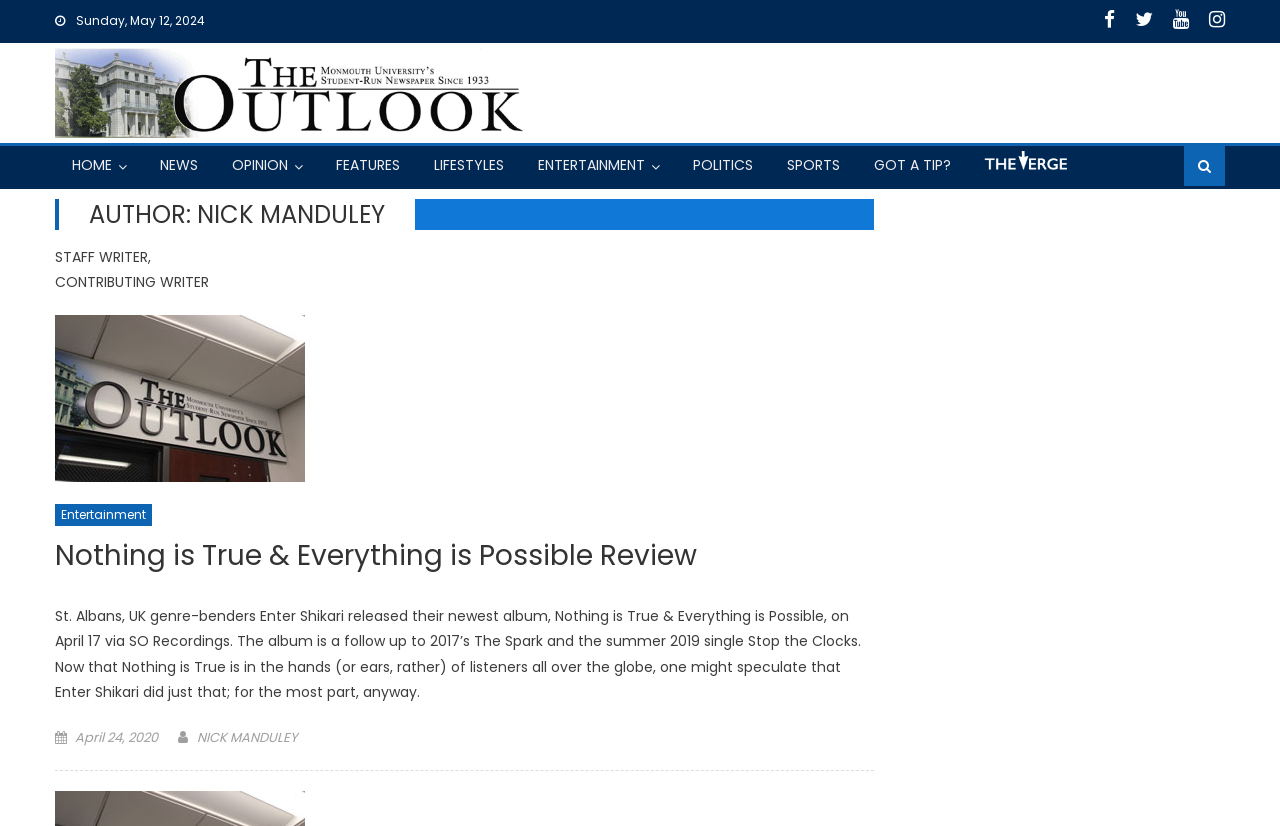Find the bounding box coordinates for the UI element whose description is: "alt="The Outlook"". The coordinates should be four float numbers between 0 and 1, in the format [left, top, right, bottom].

[0.043, 0.058, 0.411, 0.167]